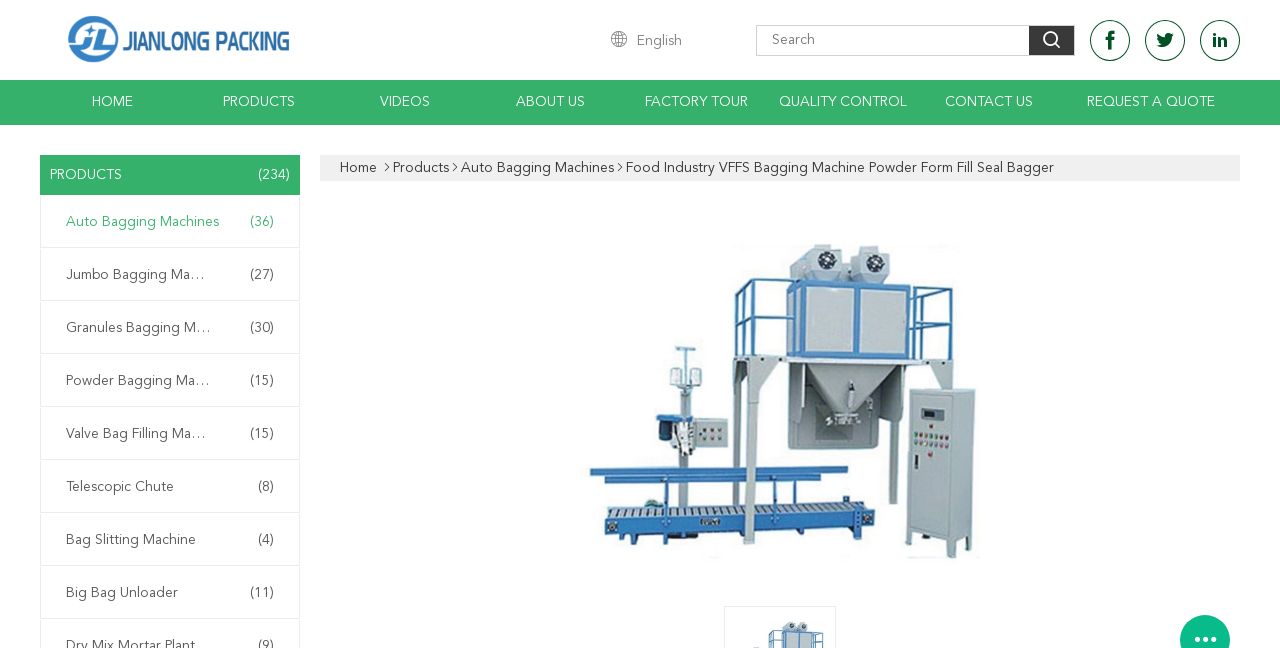Find the bounding box coordinates of the area to click in order to follow the instruction: "View auto bagging machines".

[0.36, 0.248, 0.48, 0.27]